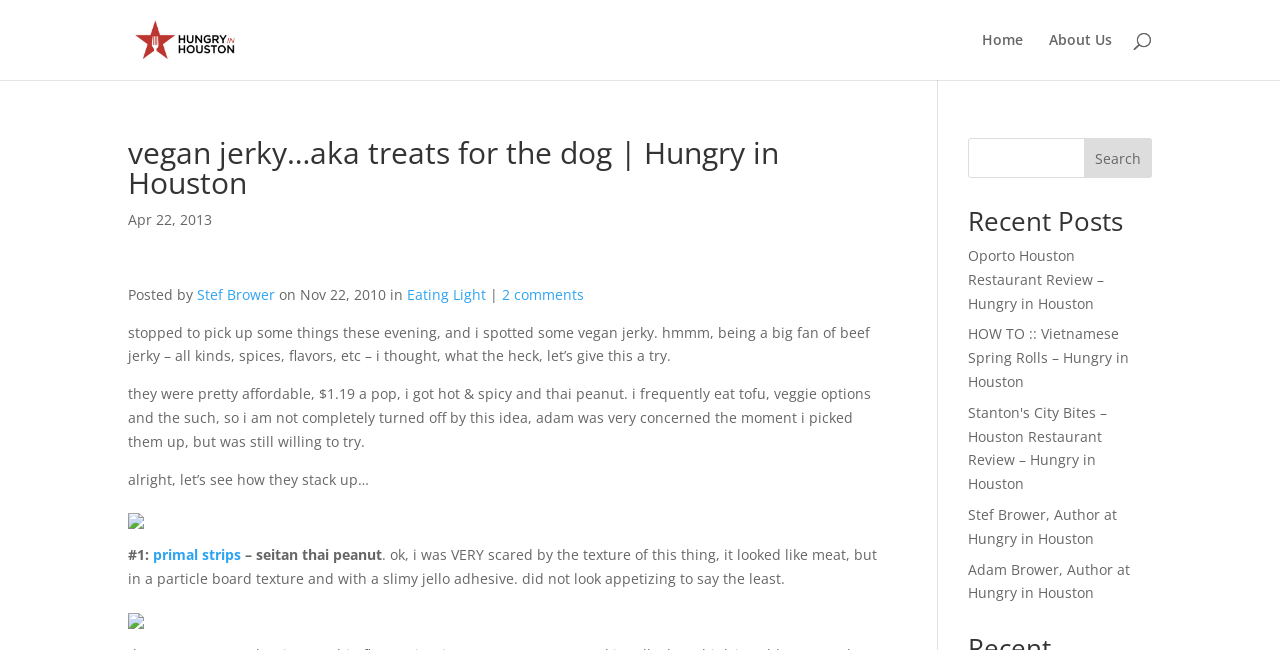Pinpoint the bounding box coordinates of the clickable element needed to complete the instruction: "Search for something". The coordinates should be provided as four float numbers between 0 and 1: [left, top, right, bottom].

[0.1, 0.0, 0.9, 0.002]